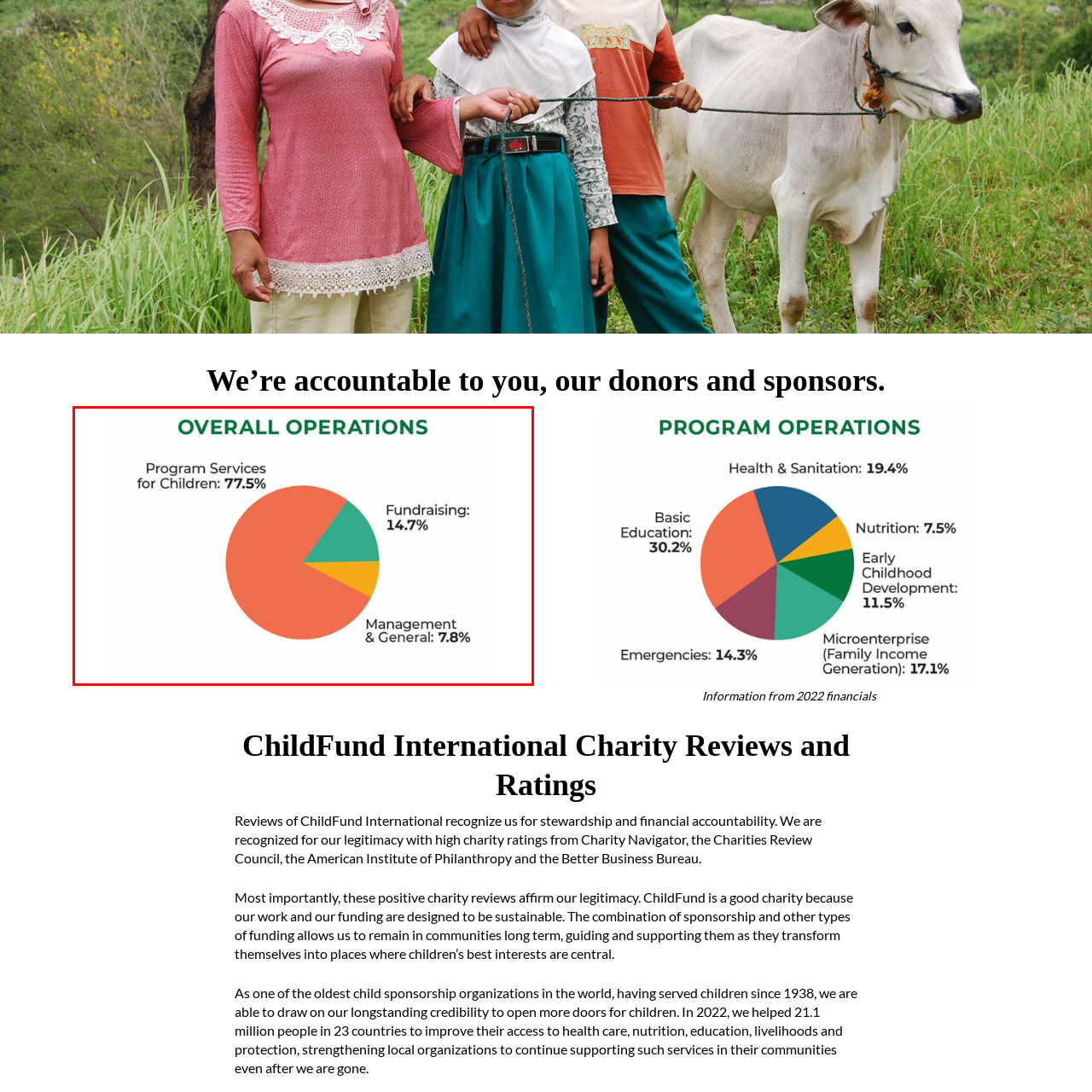What is the purpose of the 14.7% allocation?
Direct your attention to the image encased in the red bounding box and answer the question thoroughly, relying on the visual data provided.

According to the pie chart, 14.7% of the operations is allocated to 'Fundraising', which suggests that this portion is used to secure necessary resources for the organization.